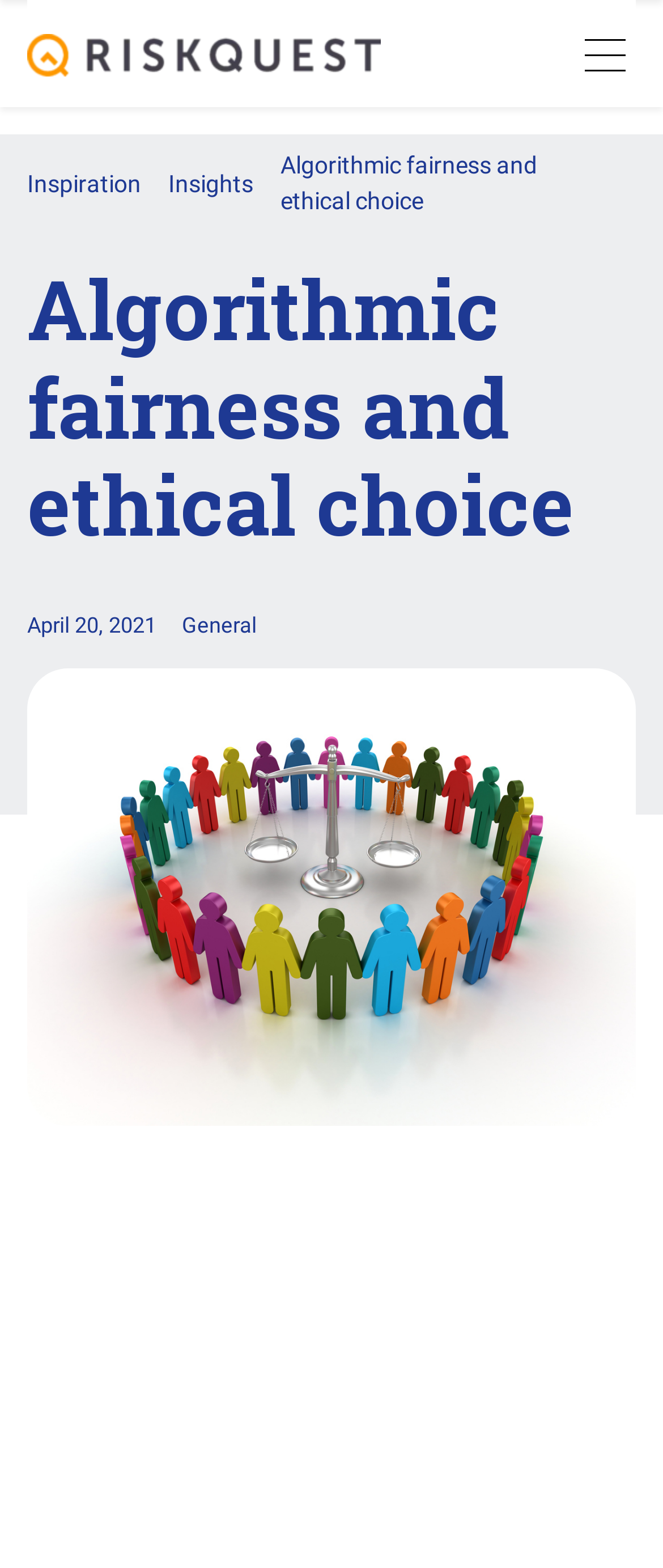Locate and generate the text content of the webpage's heading.

Algorithmic fairness and ethical choice